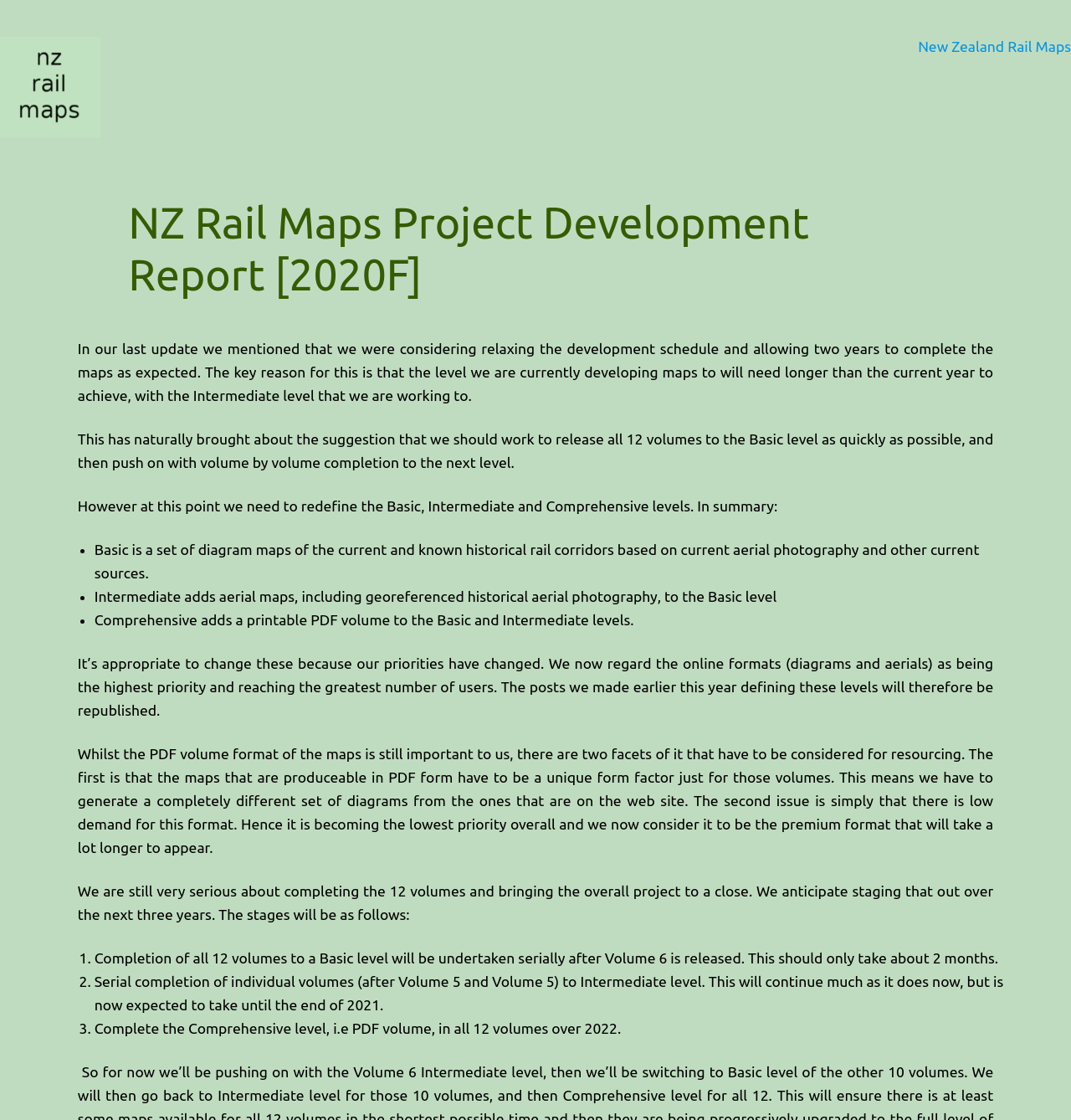Carefully examine the image and provide an in-depth answer to the question: What is the format of the maps that will take a lot longer to appear?

According to the webpage, the format of the maps that will take a lot longer to appear is the PDF volume, which is considered the premium format and has low demand. This is mentioned in the StaticText element 'Hence it is becoming the lowest priority overall and we now consider it to be the premium format that will take a lot longer to appear.'